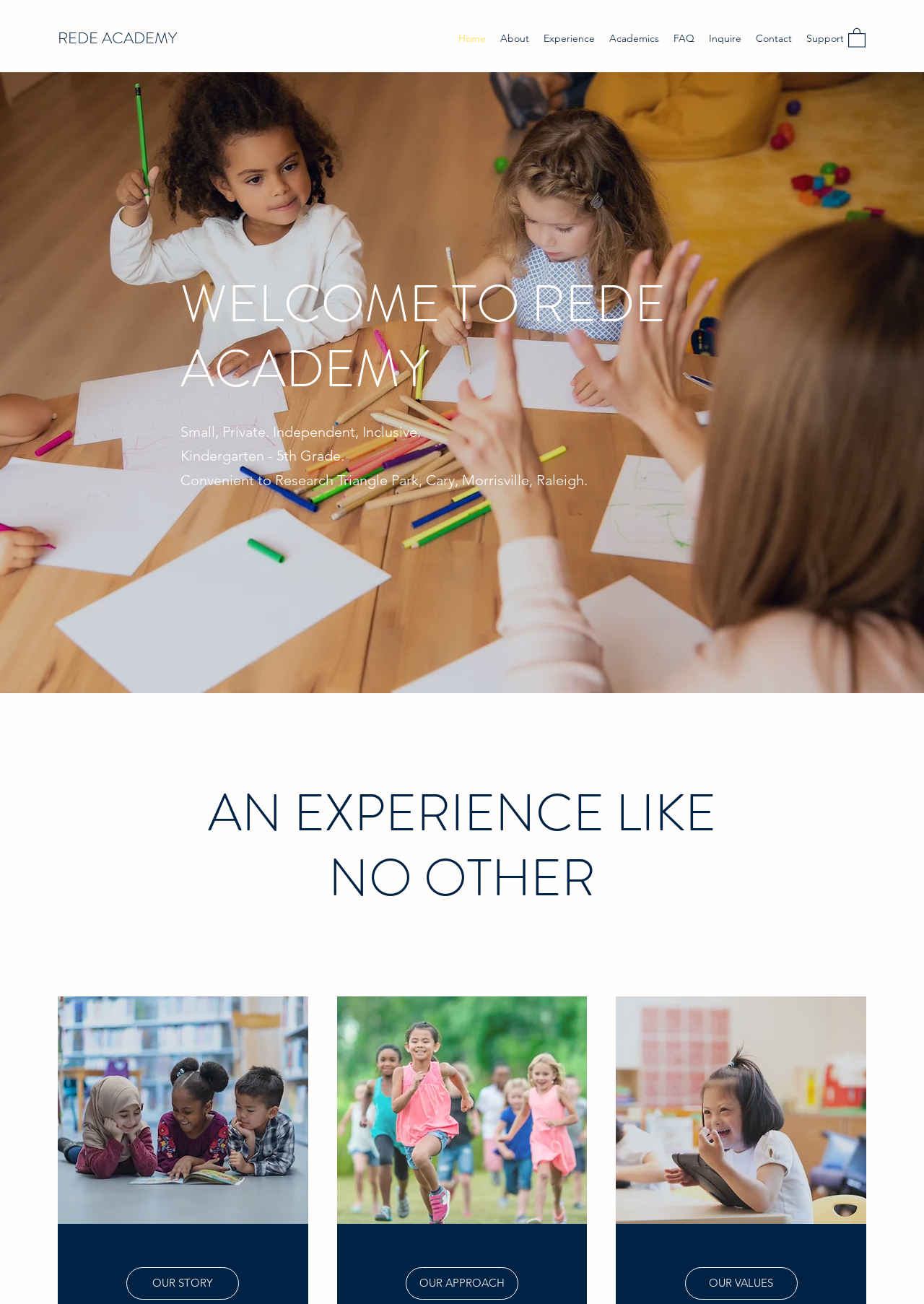What is the location of the school?
Use the image to answer the question with a single word or phrase.

Research Triangle Park, Cary, Morrisville, Raleigh